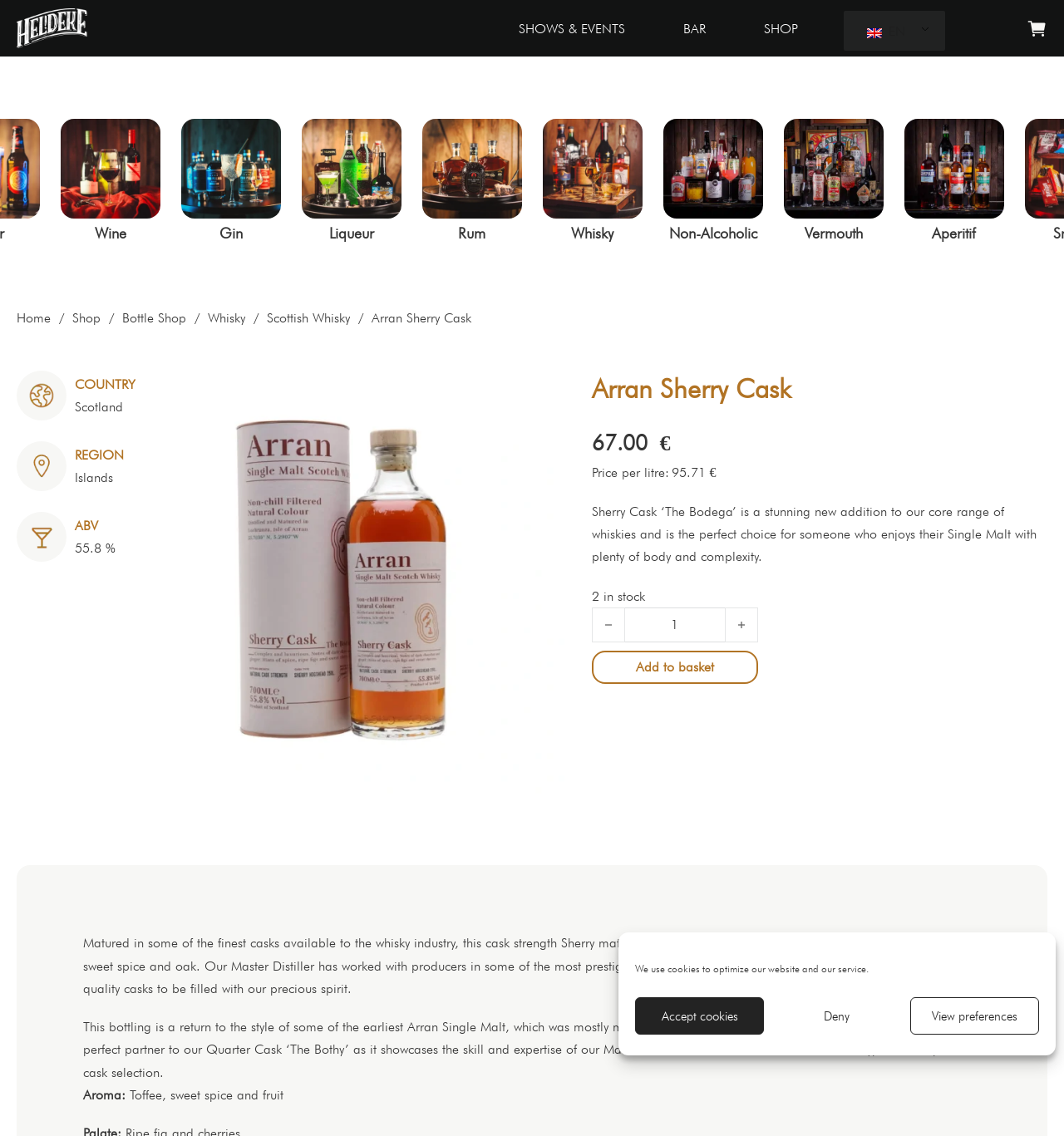Please determine the bounding box coordinates of the section I need to click to accomplish this instruction: "Change product quantity".

[0.587, 0.535, 0.681, 0.565]